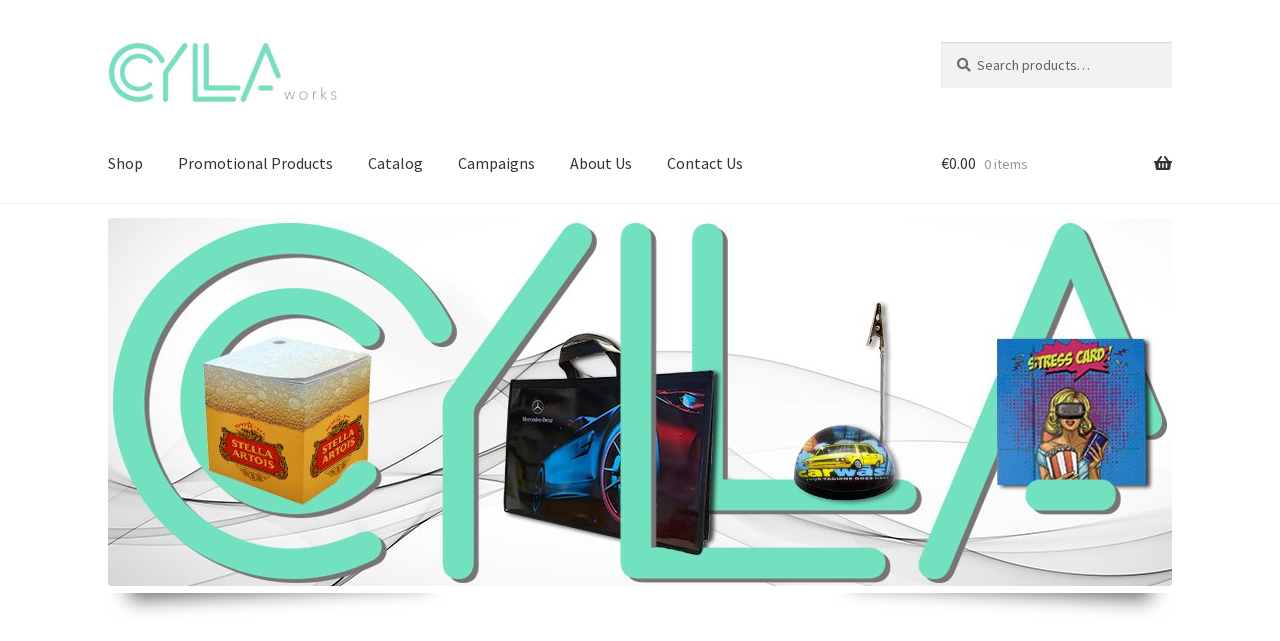Please identify the bounding box coordinates of the region to click in order to complete the given instruction: "contact the author". The coordinates should be four float numbers between 0 and 1, i.e., [left, top, right, bottom].

None